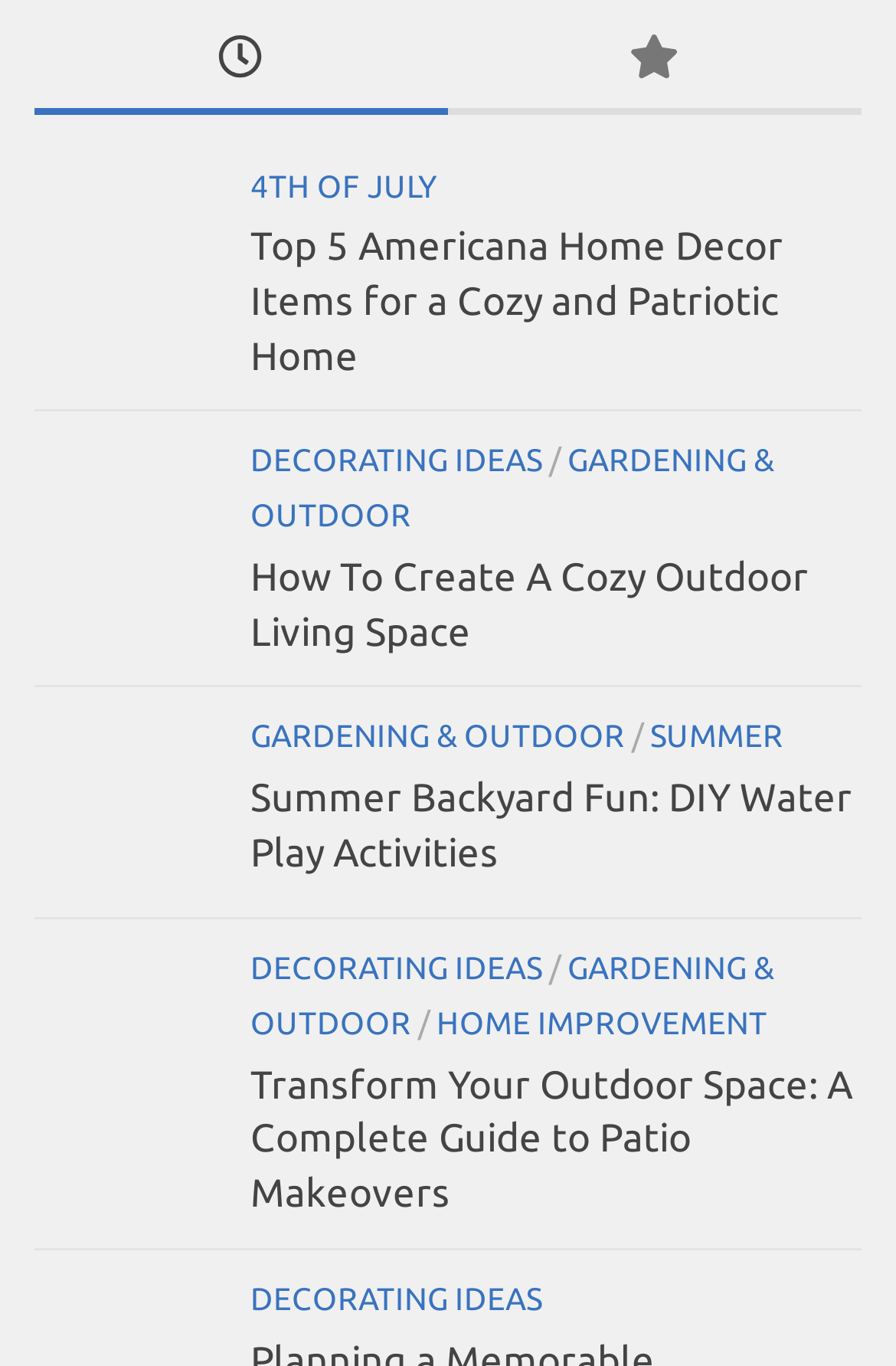Given the description Gardening & Outdoor, predict the bounding box coordinates of the UI element. Ensure the coordinates are in the format (top-left x, top-left y, bottom-right x, bottom-right y) and all values are between 0 and 1.

[0.279, 0.695, 0.864, 0.762]